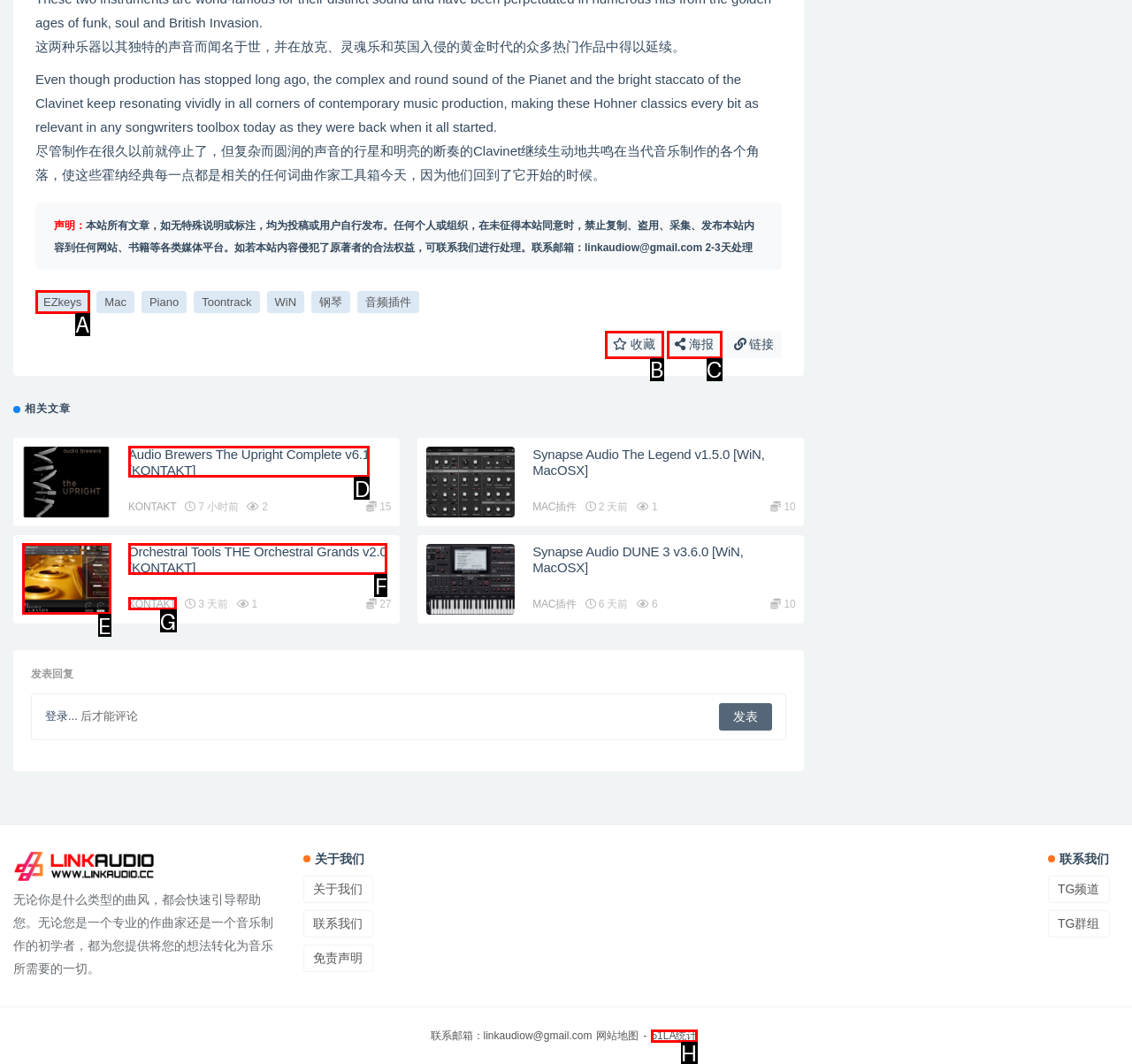Identify the appropriate choice to fulfill this task: click the '收藏' button
Respond with the letter corresponding to the correct option.

B